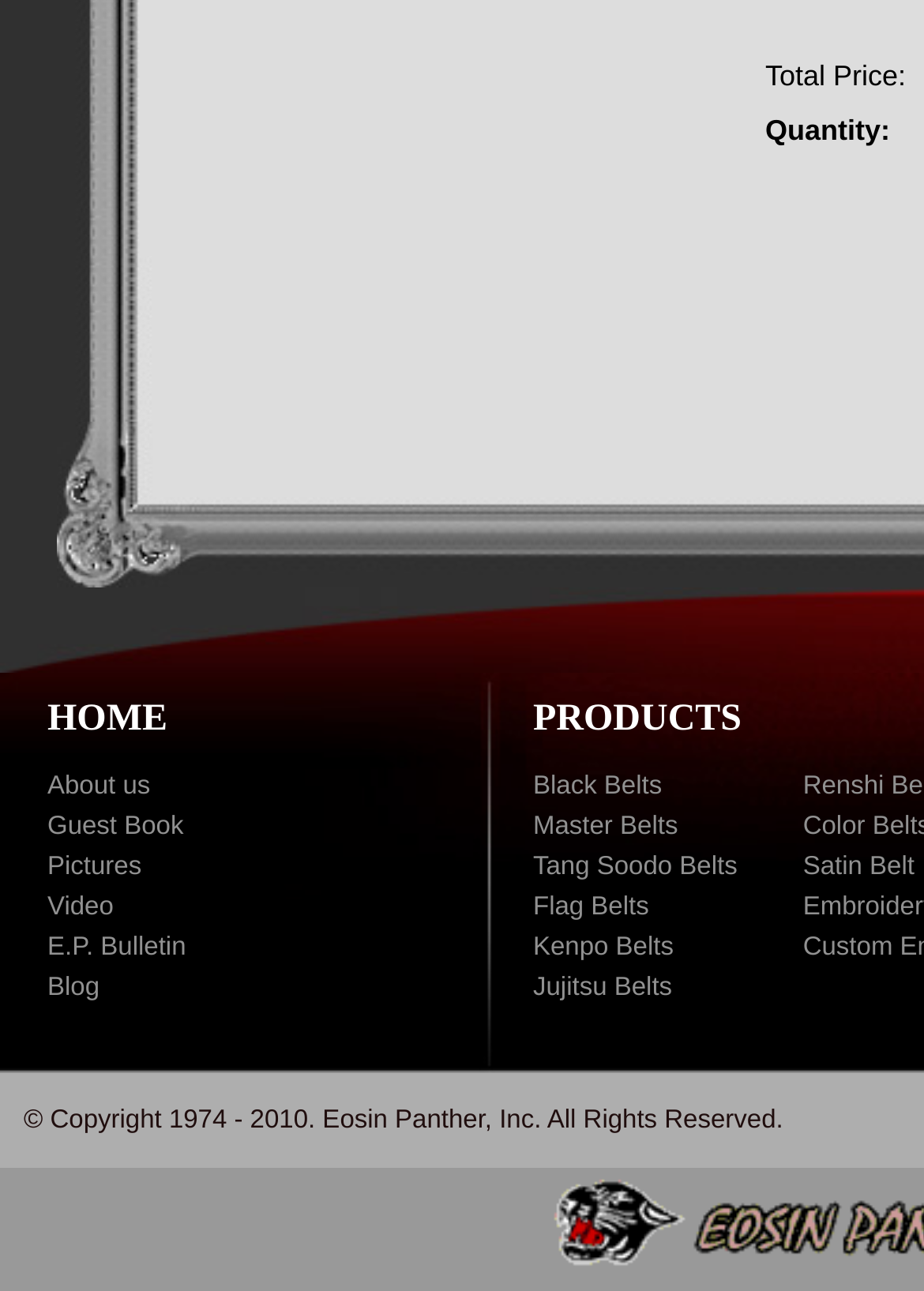What type of belts are listed under PRODUCTS?
Answer the question with a detailed and thorough explanation.

Under the 'PRODUCTS' section, I found links to different types of belts, such as 'Black Belts', 'Master Belts', 'Tang Soodo Belts', and others, which are all related to martial arts.